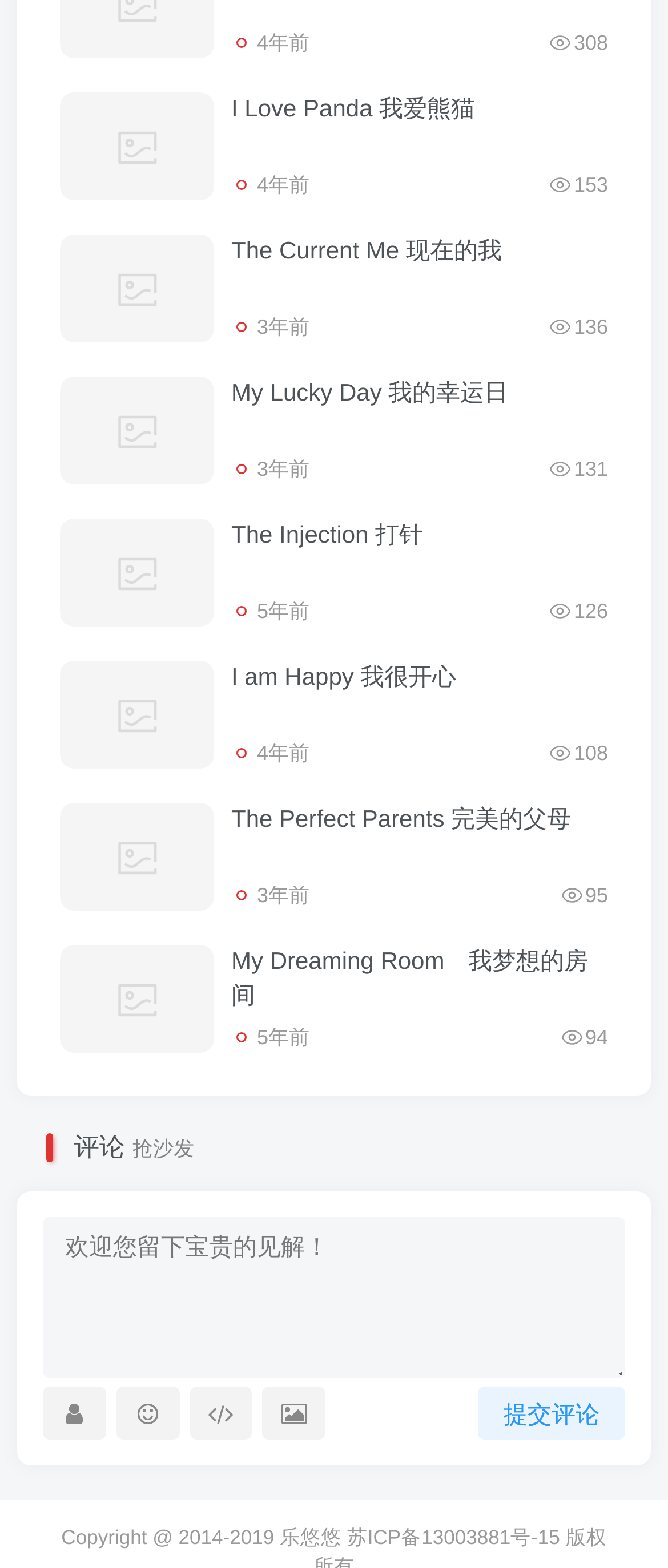What is the oldest article on this webpage? Analyze the screenshot and reply with just one word or a short phrase.

5 years ago